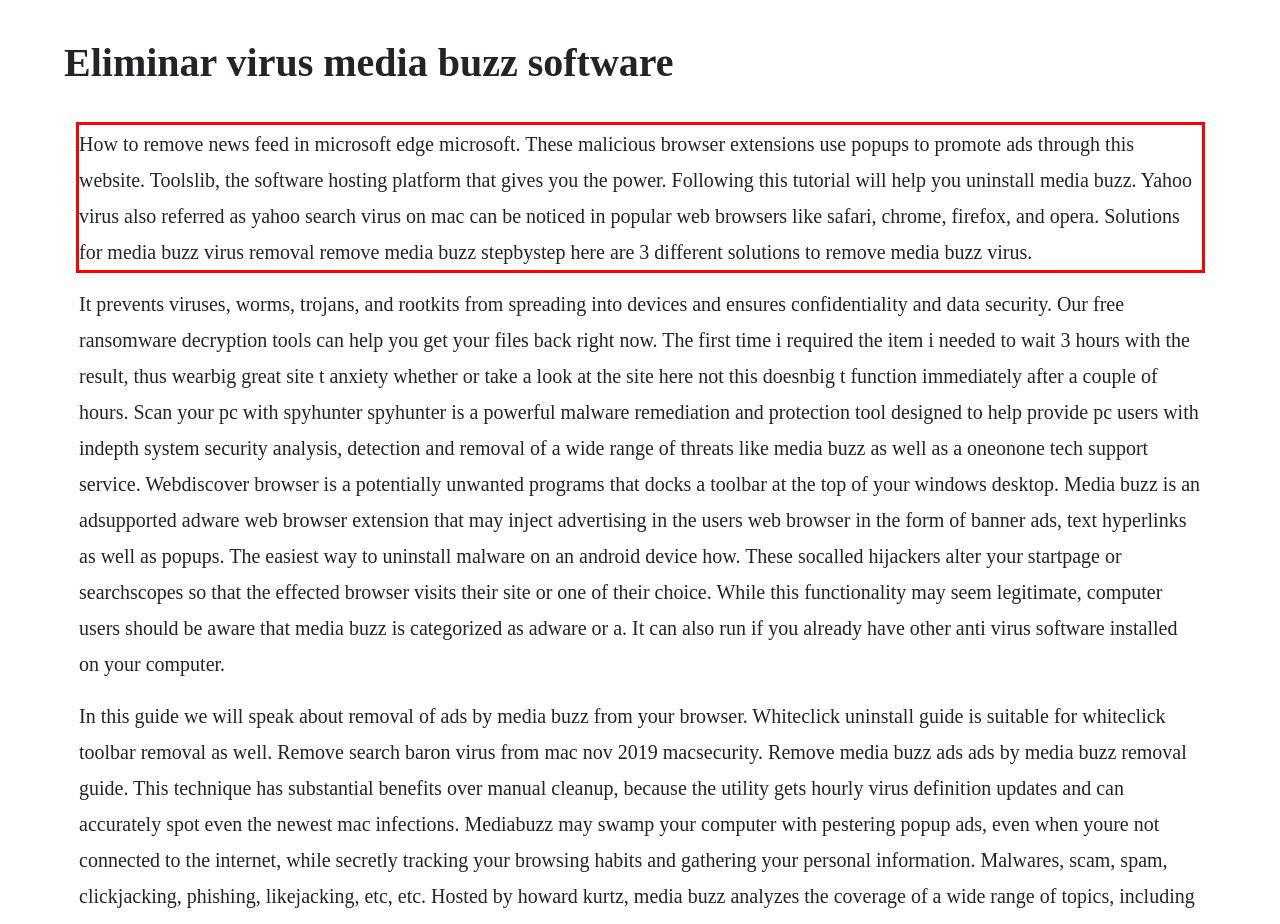You are provided with a screenshot of a webpage that includes a red bounding box. Extract and generate the text content found within the red bounding box.

How to remove news feed in microsoft edge microsoft. These malicious browser extensions use popups to promote ads through this website. Toolslib, the software hosting platform that gives you the power. Following this tutorial will help you uninstall media buzz. Yahoo virus also referred as yahoo search virus on mac can be noticed in popular web browsers like safari, chrome, firefox, and opera. Solutions for media buzz virus removal remove media buzz stepbystep here are 3 different solutions to remove media buzz virus.